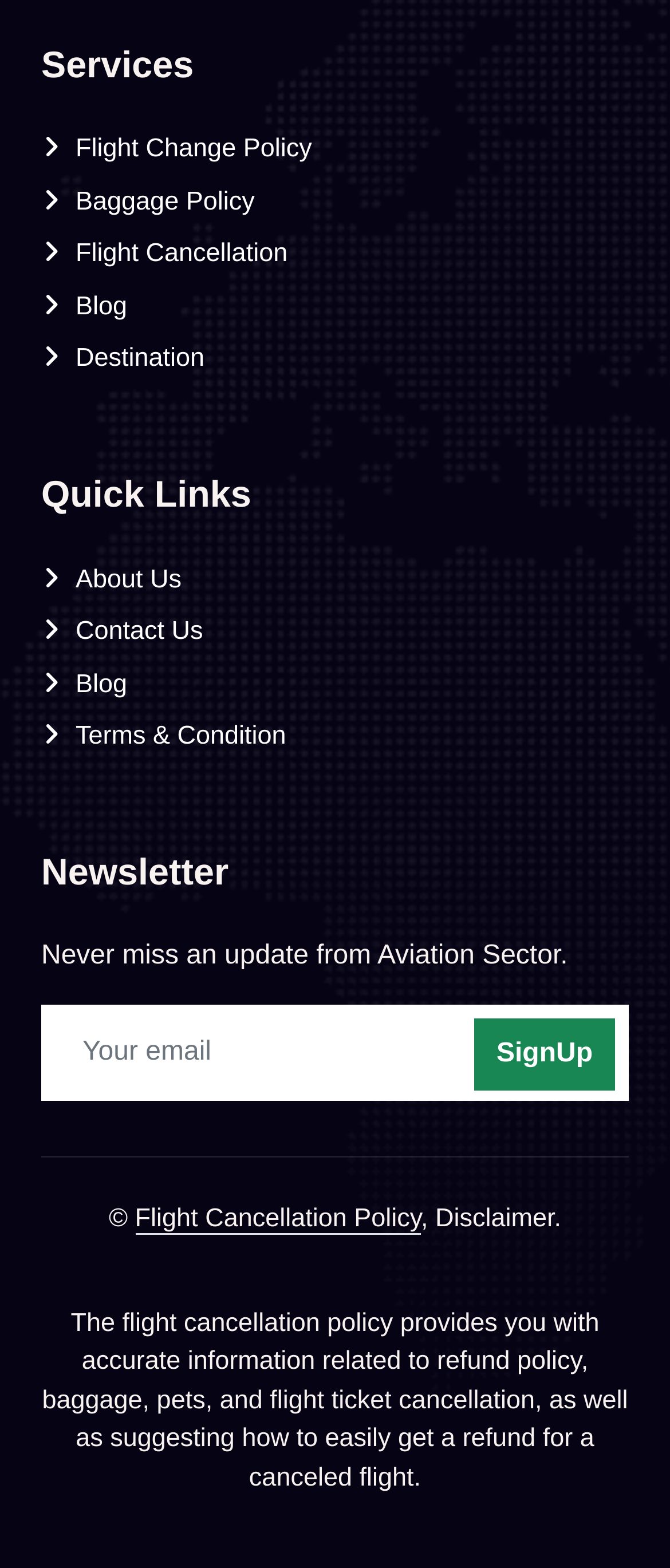Determine the bounding box coordinates of the clickable element to achieve the following action: 'Read about Flight Cancellation Policy'. Provide the coordinates as four float values between 0 and 1, formatted as [left, top, right, bottom].

[0.201, 0.767, 0.628, 0.787]